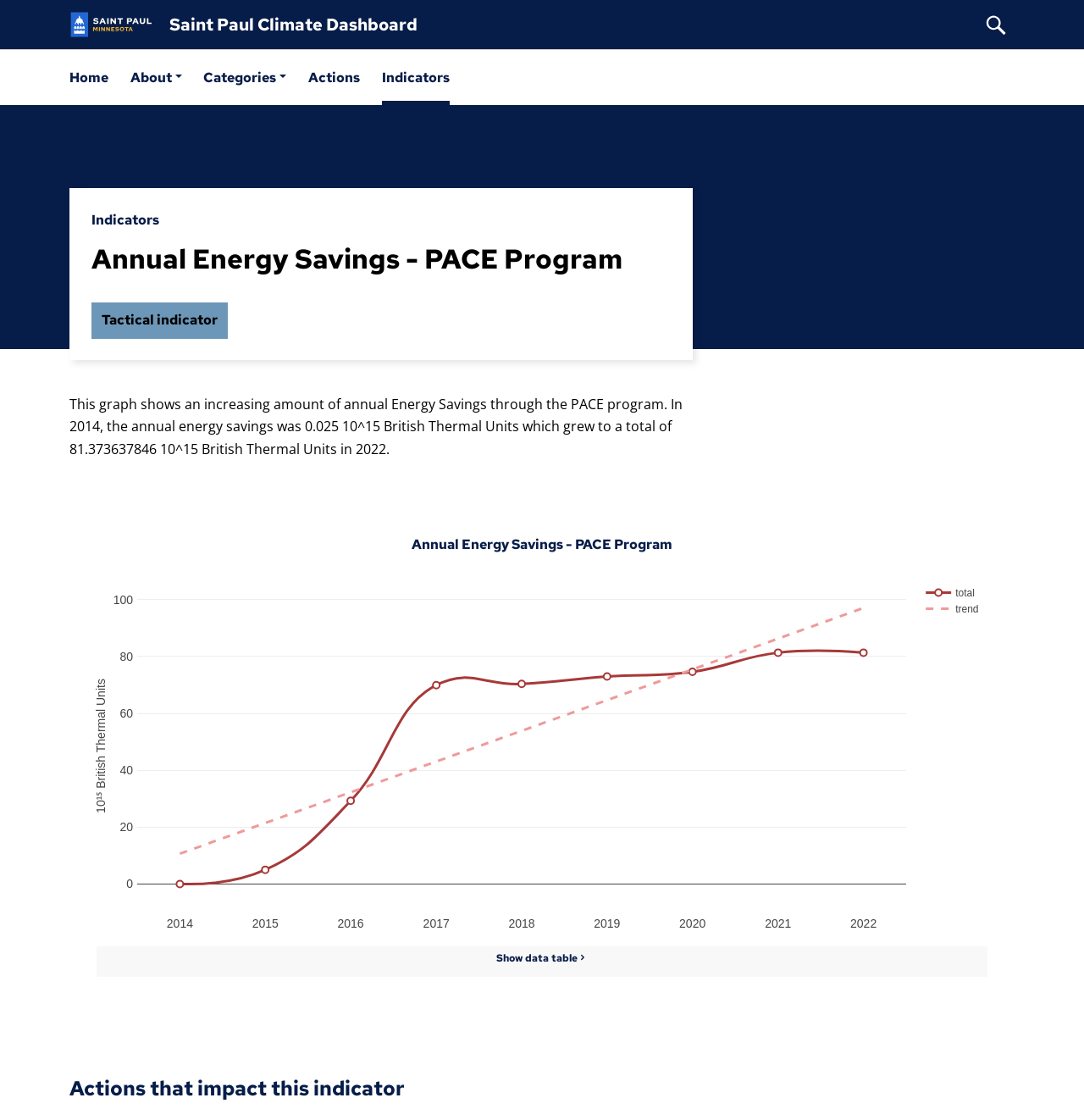Locate the bounding box coordinates for the element described below: "Saint Paul Climate Dashboard". The coordinates must be four float values between 0 and 1, formatted as [left, top, right, bottom].

[0.156, 0.0, 0.385, 0.044]